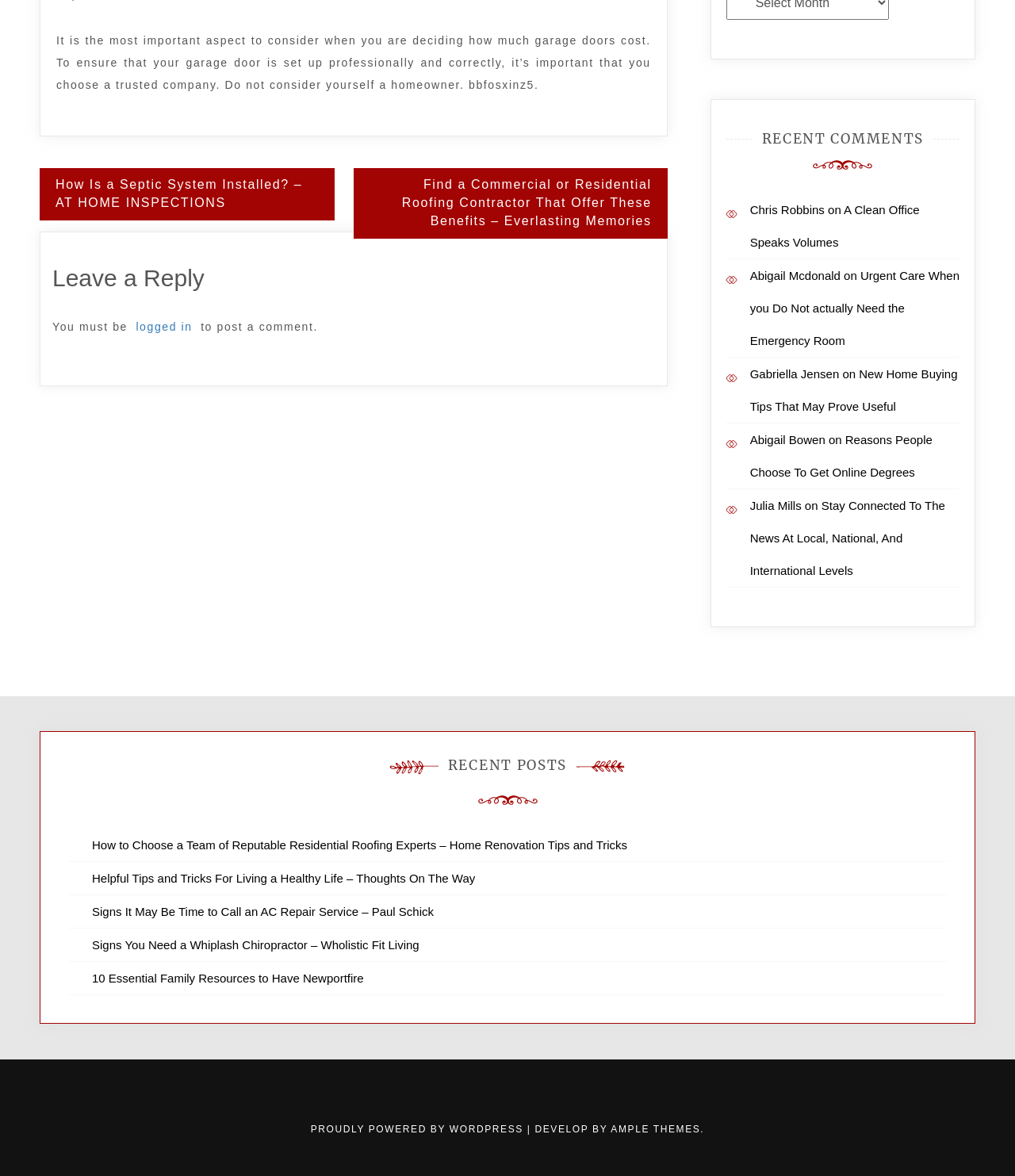Identify the coordinates of the bounding box for the element that must be clicked to accomplish the instruction: "Click on 'New Home Buying Tips That May Prove Useful'".

[0.739, 0.312, 0.943, 0.351]